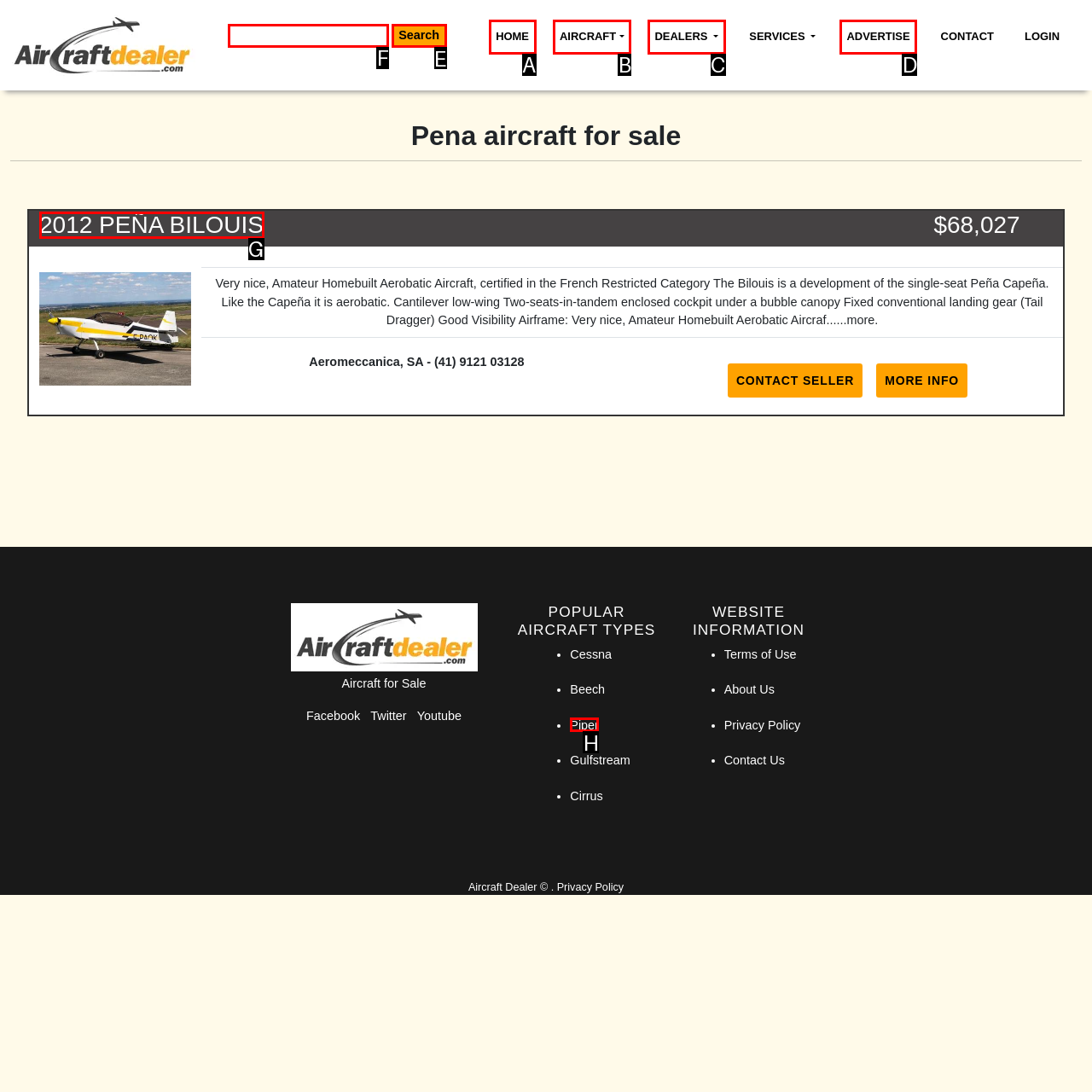Tell me the letter of the UI element I should click to accomplish the task: Search for aircraft based on the choices provided in the screenshot.

F